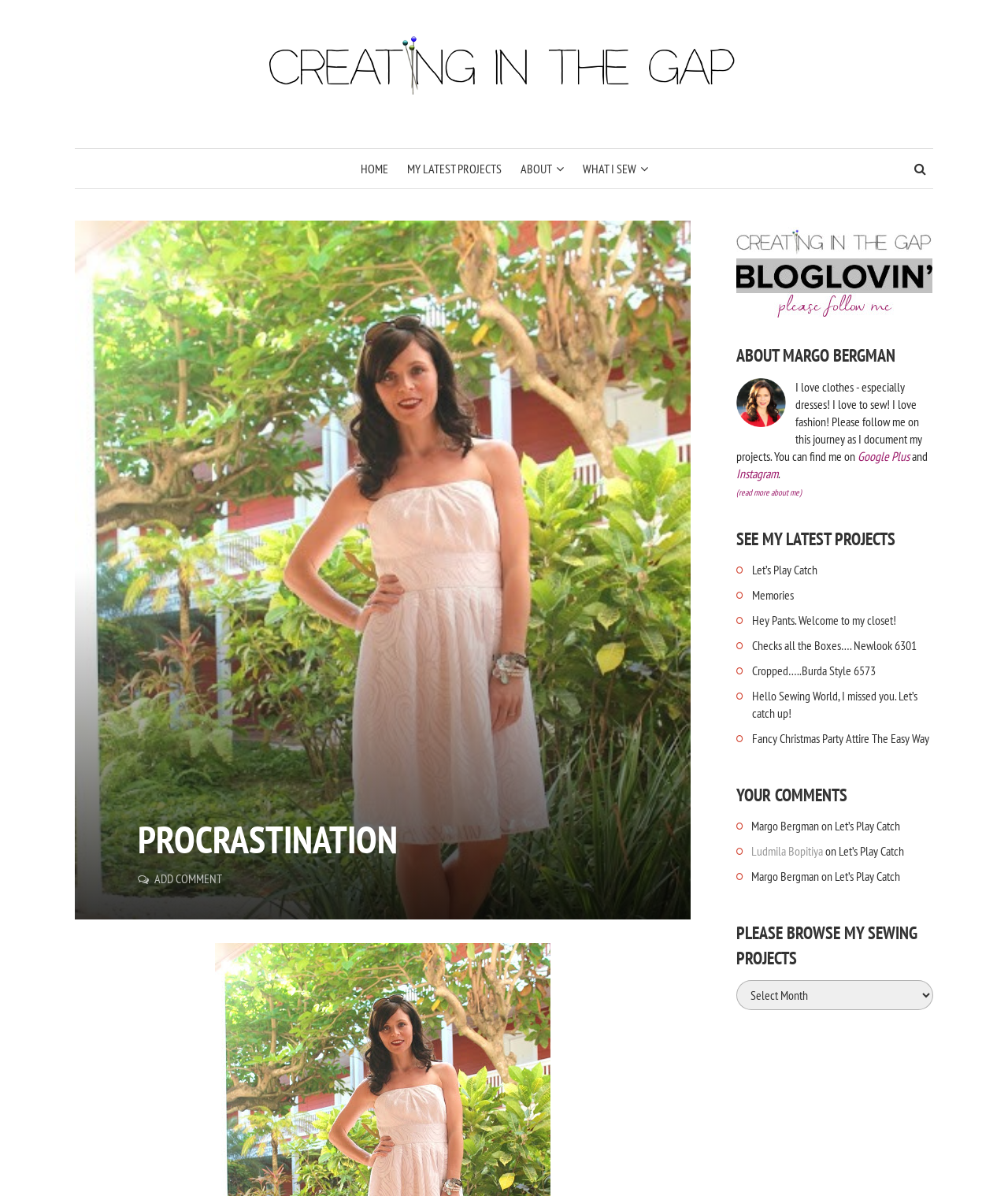What is the name of the blogger?
Please respond to the question with a detailed and thorough explanation.

The name of the blogger can be found in the 'ABOUT MARGO BERGMAN' section, where it is mentioned in the heading and also in the text 'I love clothes - especially dresses! I love to sew! I love fashion! Please follow me on this journey as I document my projects. You can find me on...'.